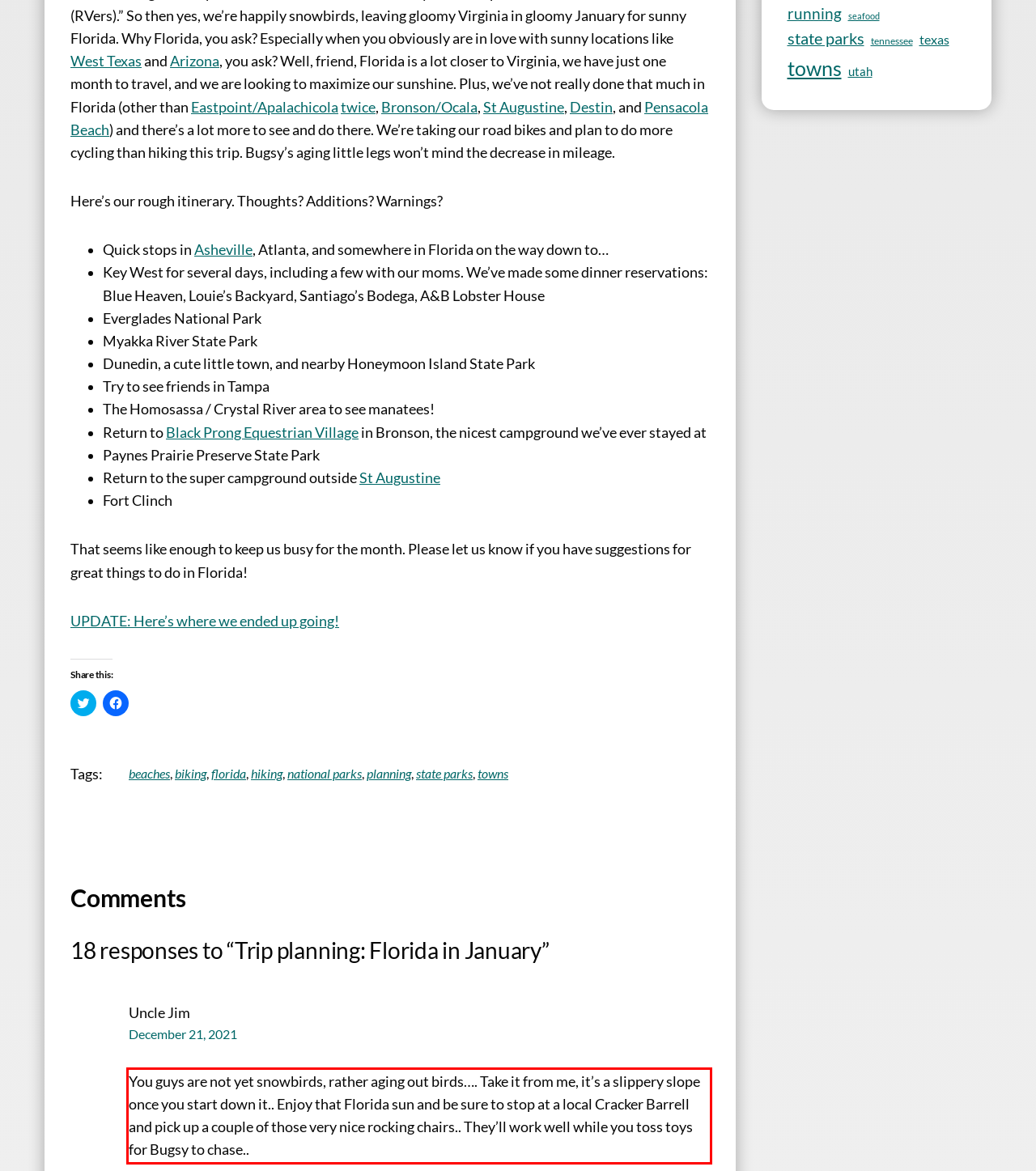Please take the screenshot of the webpage, find the red bounding box, and generate the text content that is within this red bounding box.

You guys are not yet snowbirds, rather aging out birds…. Take it from me, it’s a slippery slope once you start down it.. Enjoy that Florida sun and be sure to stop at a local Cracker Barrell and pick up a couple of those very nice rocking chairs.. They’ll work well while you toss toys for Bugsy to chase..